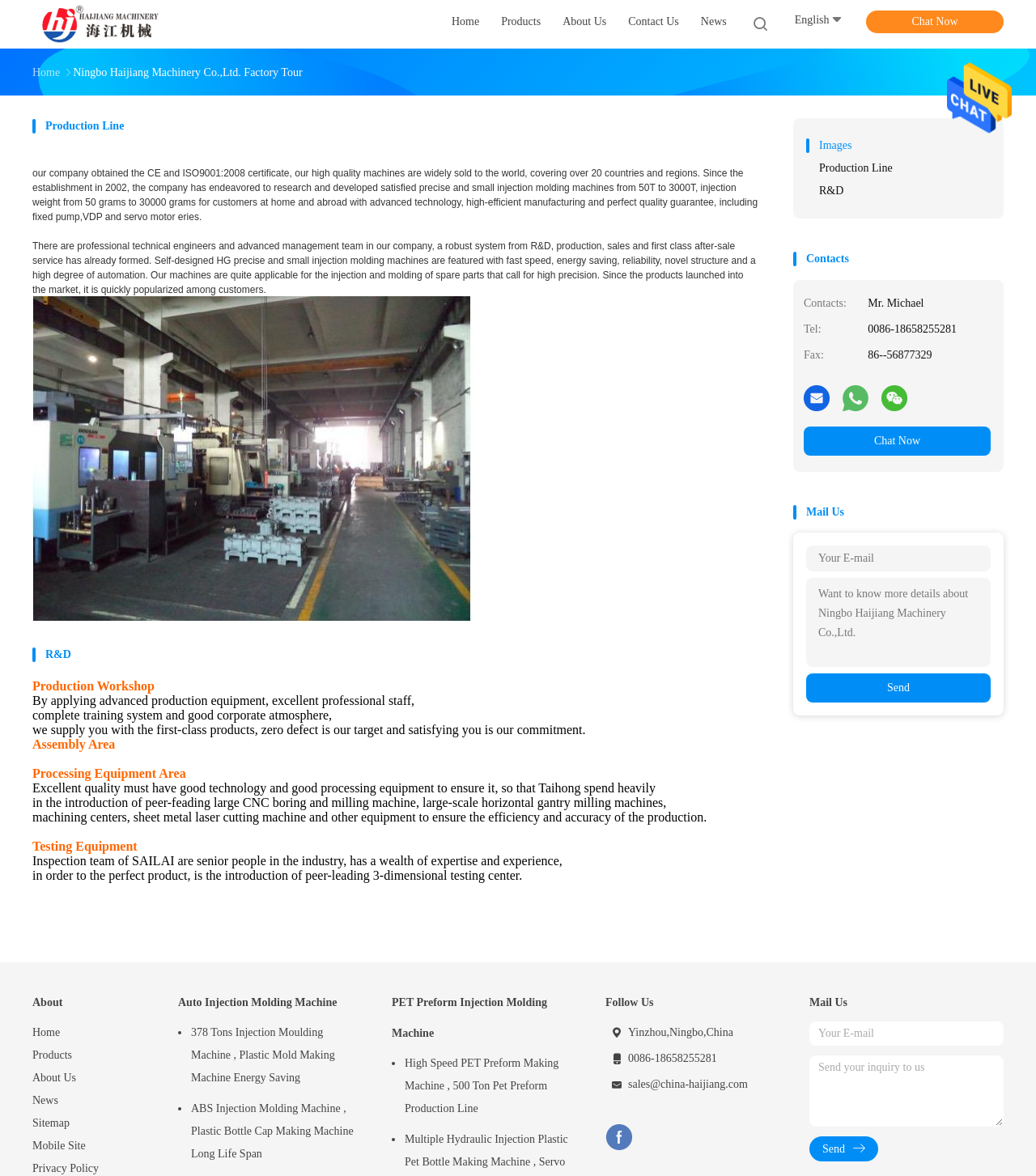Provide the bounding box coordinates of the section that needs to be clicked to accomplish the following instruction: "Click Home."

[0.436, 0.012, 0.463, 0.03]